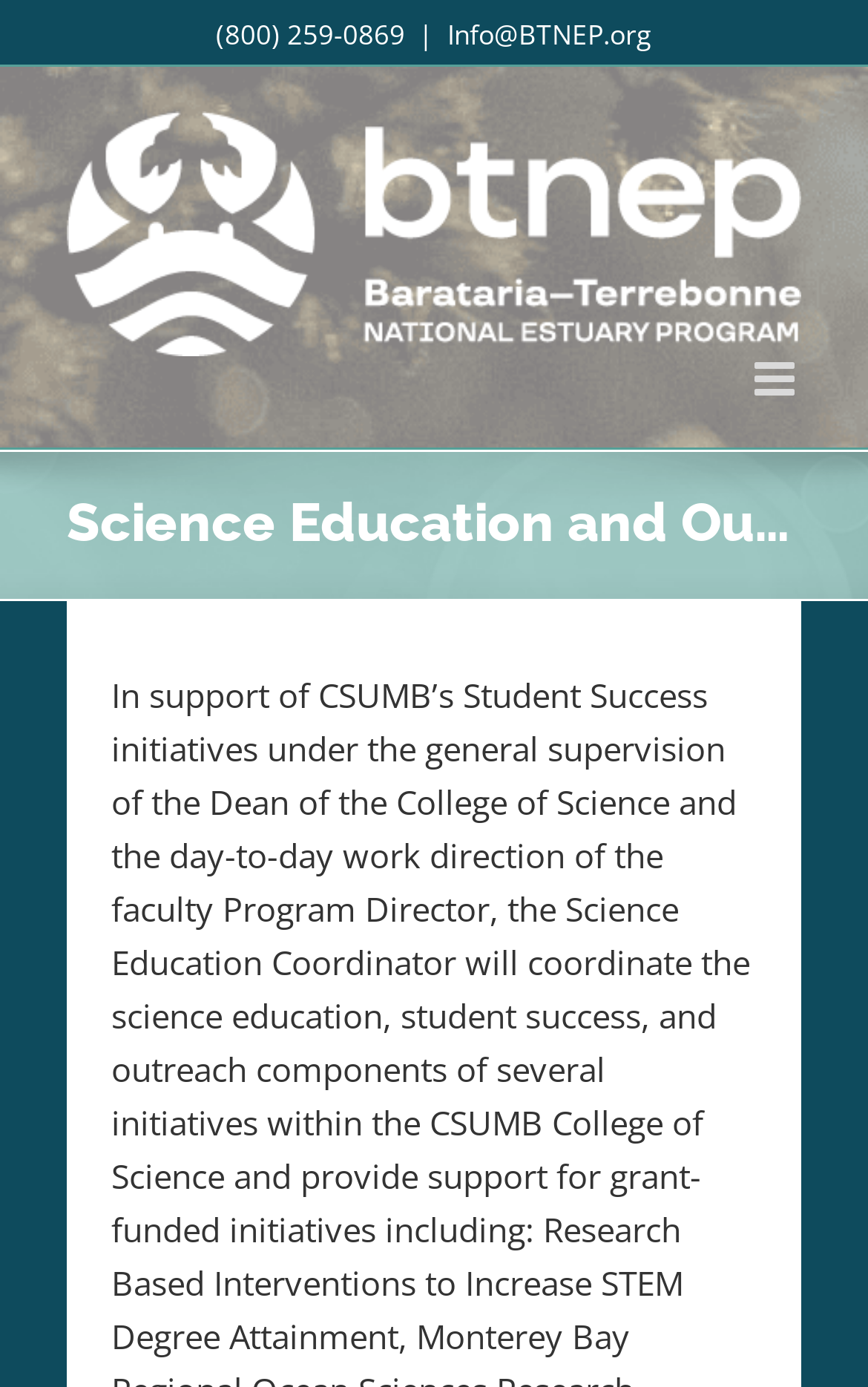Can you determine the main header of this webpage?

Science Education and Outreach Coordinator – CSU Monterey Bay